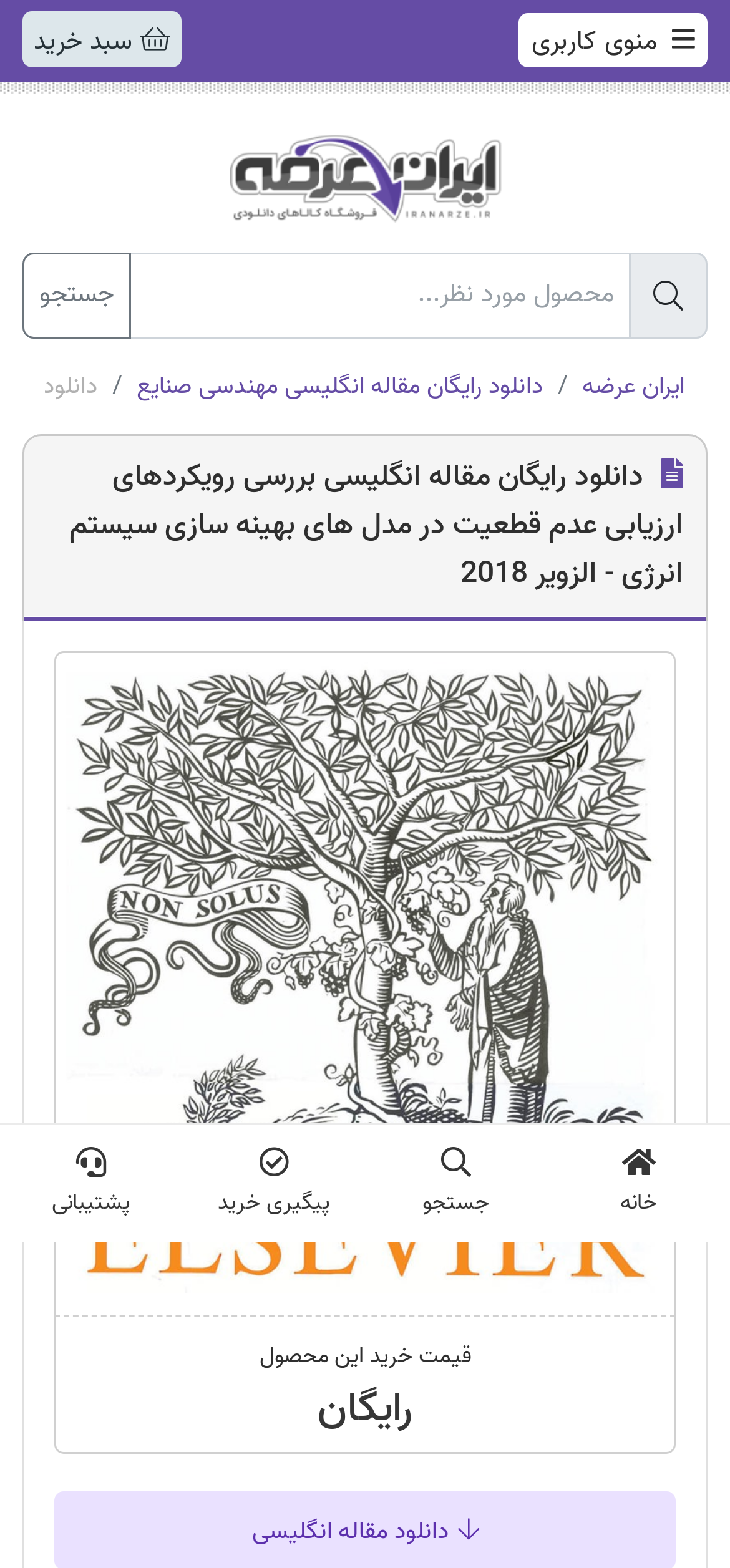What is the price of the product?
Please use the image to deliver a detailed and complete answer.

I looked for a price tag or a text indicating the price of the product, but I couldn't find any. The text 'قیمت خرید این محصول' (price of this product) is present, but it doesn't provide a specific price.